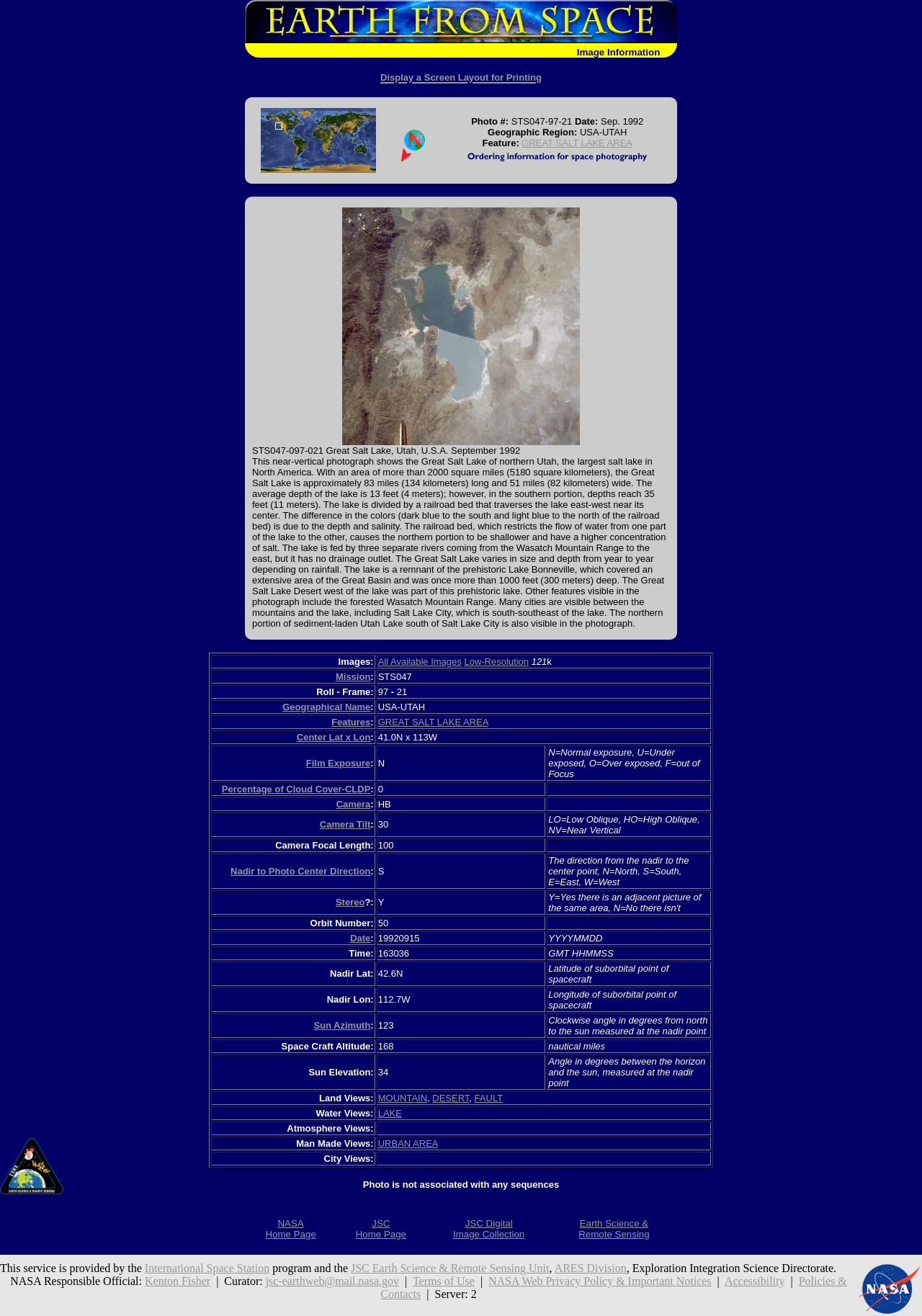What is the name of the mountain range visible in the image?
Kindly answer the question with as much detail as you can.

The name of the mountain range visible in the image is the Wasatch Mountain Range, which is mentioned in the descriptive text about the image.